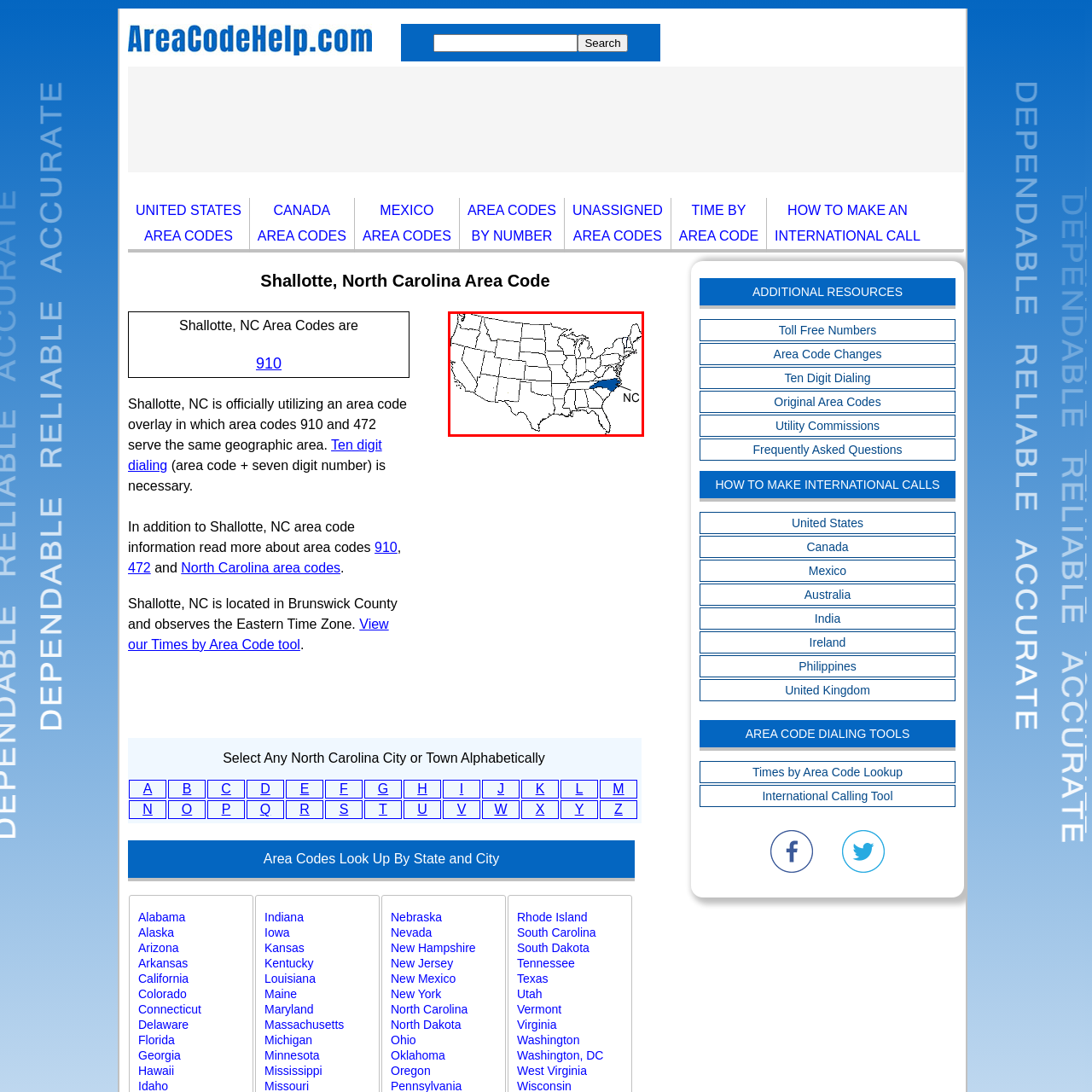Examine the segment of the image contained within the black box and respond comprehensively to the following question, based on the visual content: 
What area codes serve Shallotte and its surrounding areas?

The context of the map is relevant for understanding area code assignments, and it is specified that the 910 and 472 area codes serve Shallotte and its surrounding areas.